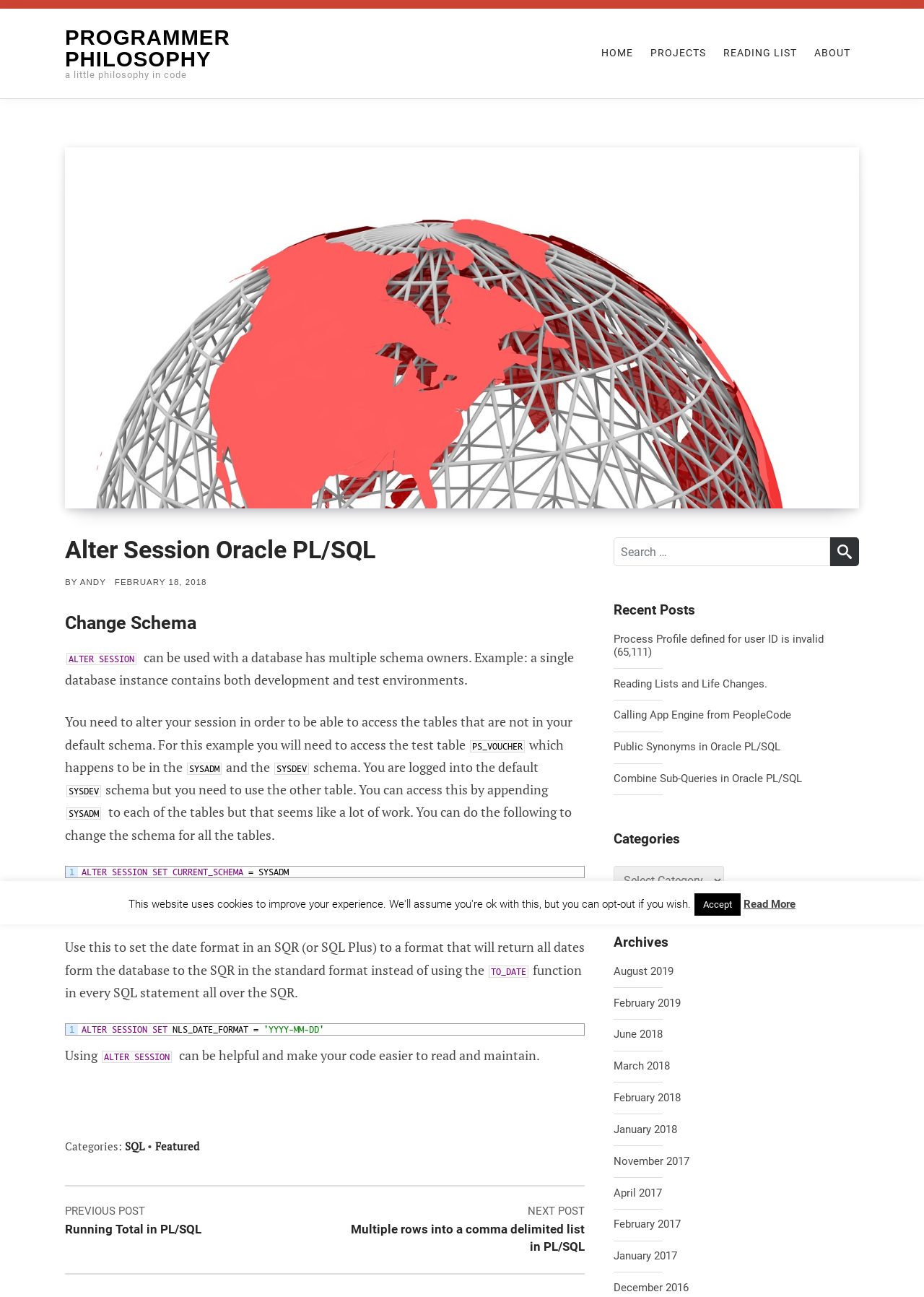Pinpoint the bounding box coordinates of the area that must be clicked to complete this instruction: "Click on the 'PROGRAMMER PHILOSOPHY' link".

[0.07, 0.02, 0.249, 0.054]